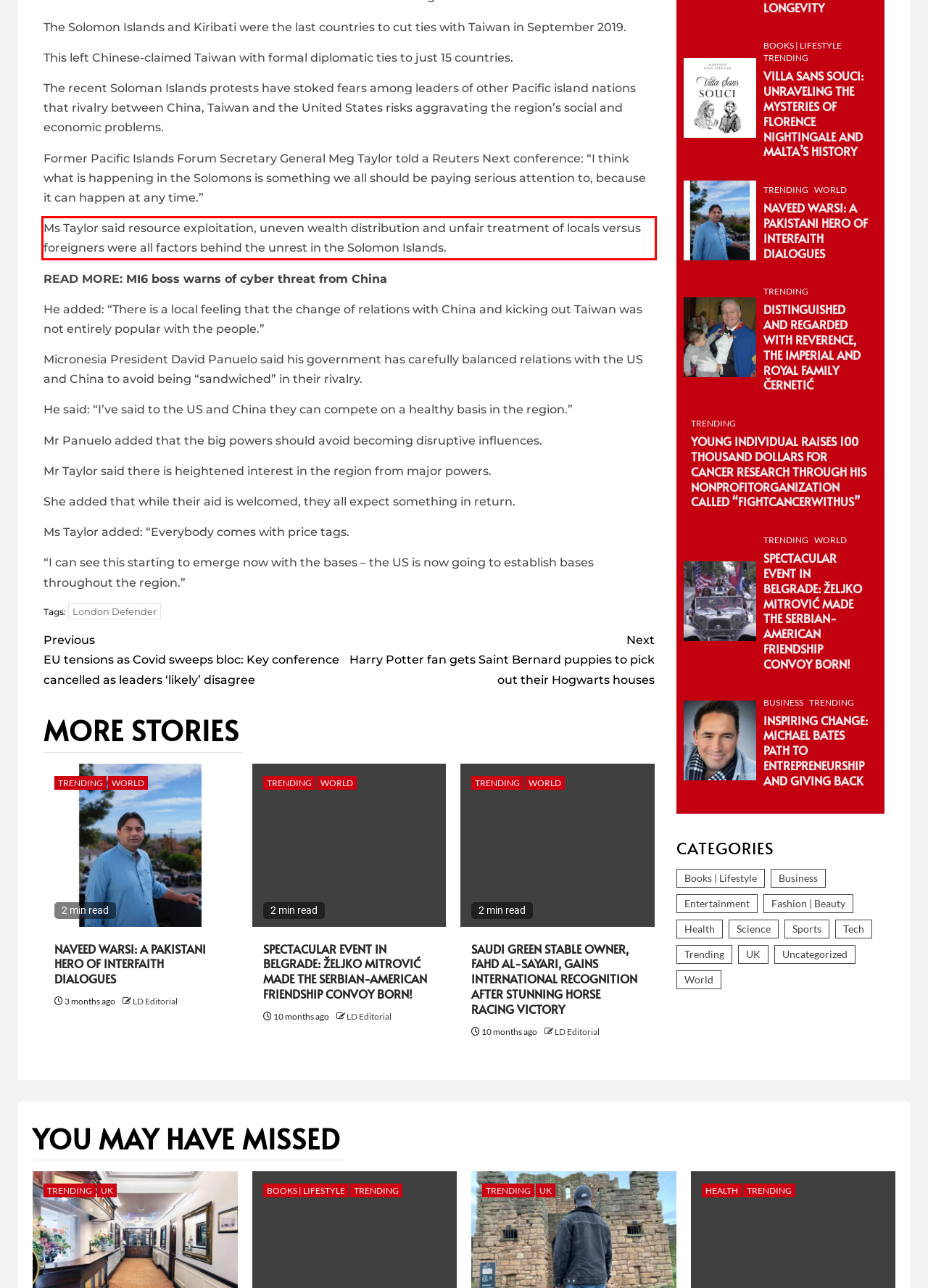Examine the webpage screenshot, find the red bounding box, and extract the text content within this marked area.

Ms Taylor said resource exploitation, uneven wealth distribution and unfair treatment of locals versus foreigners were all factors behind the unrest in the Solomon Islands.